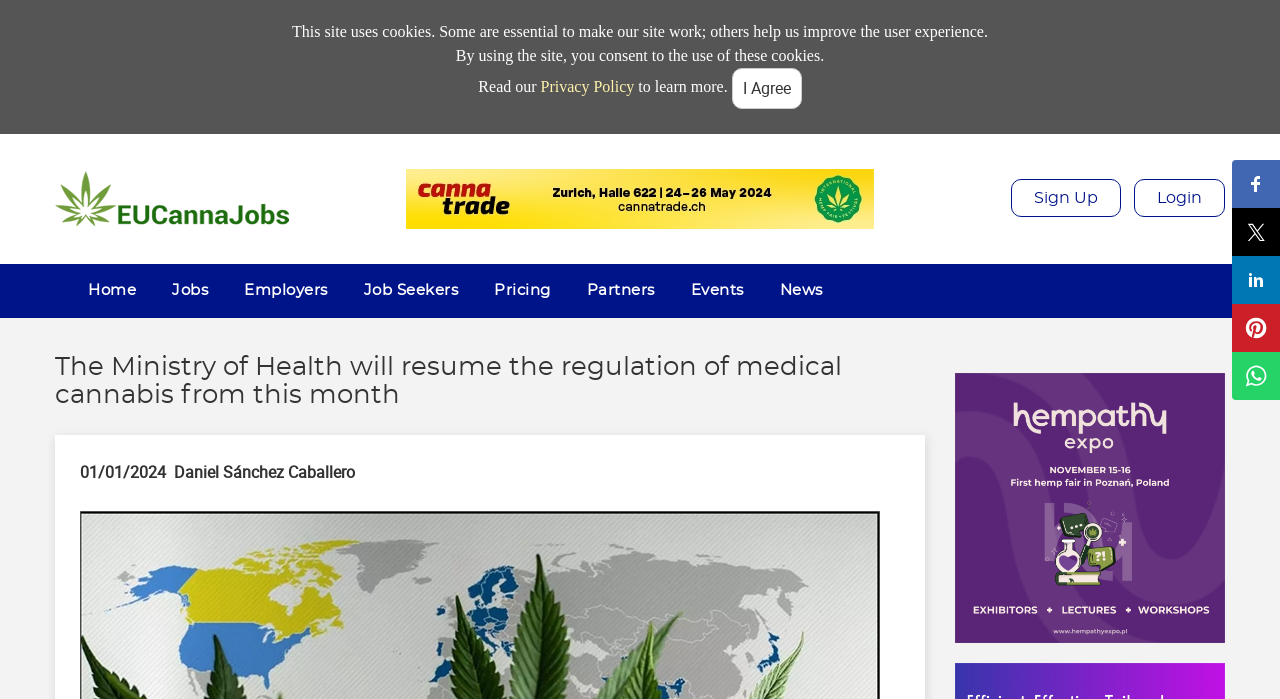What is the topic of the article?
Please answer the question with a single word or phrase, referencing the image.

Medical cannabis regulation